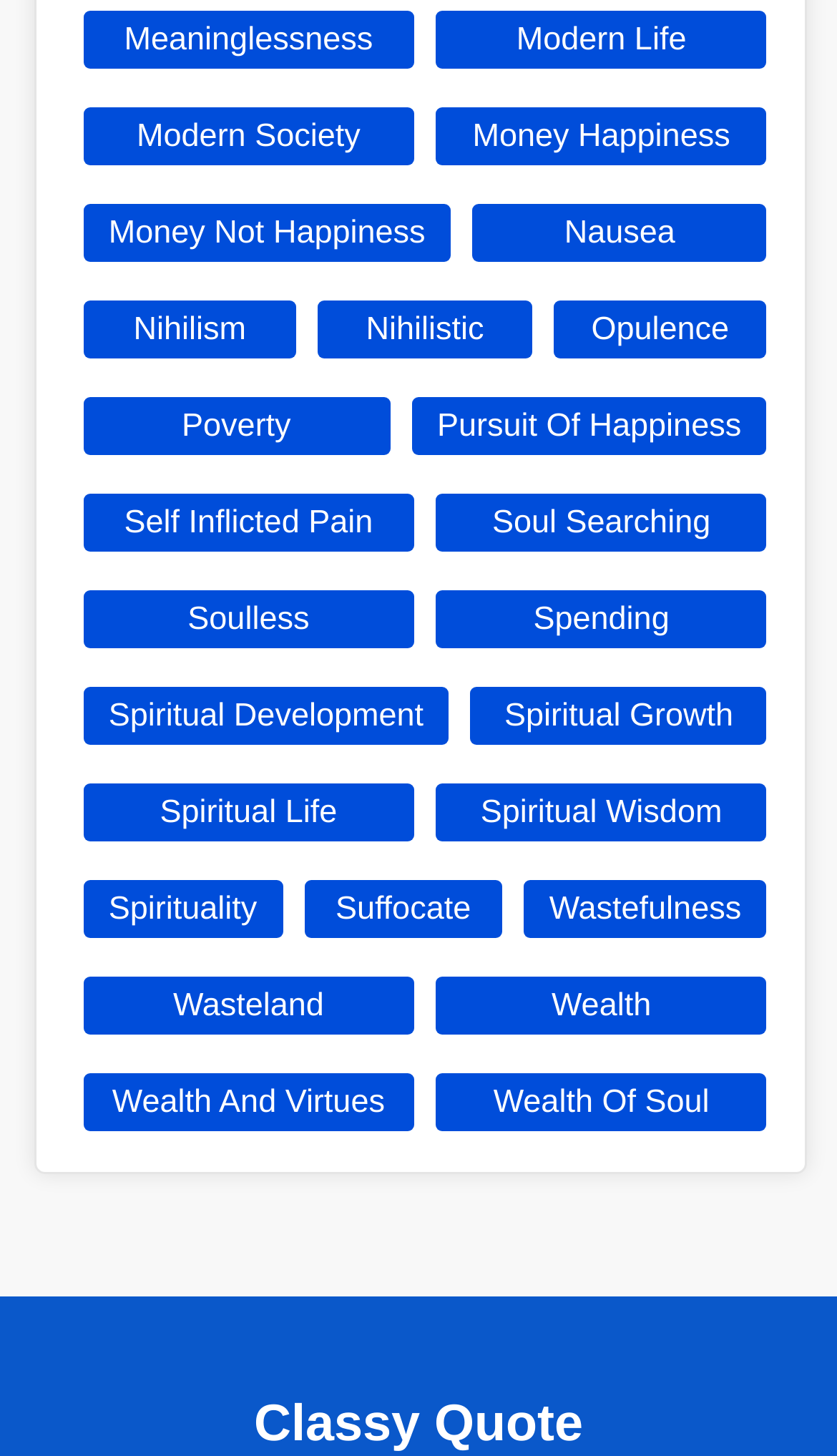Show me the bounding box coordinates of the clickable region to achieve the task as per the instruction: "explore 'Wealth And Virtues'".

[0.099, 0.737, 0.495, 0.777]